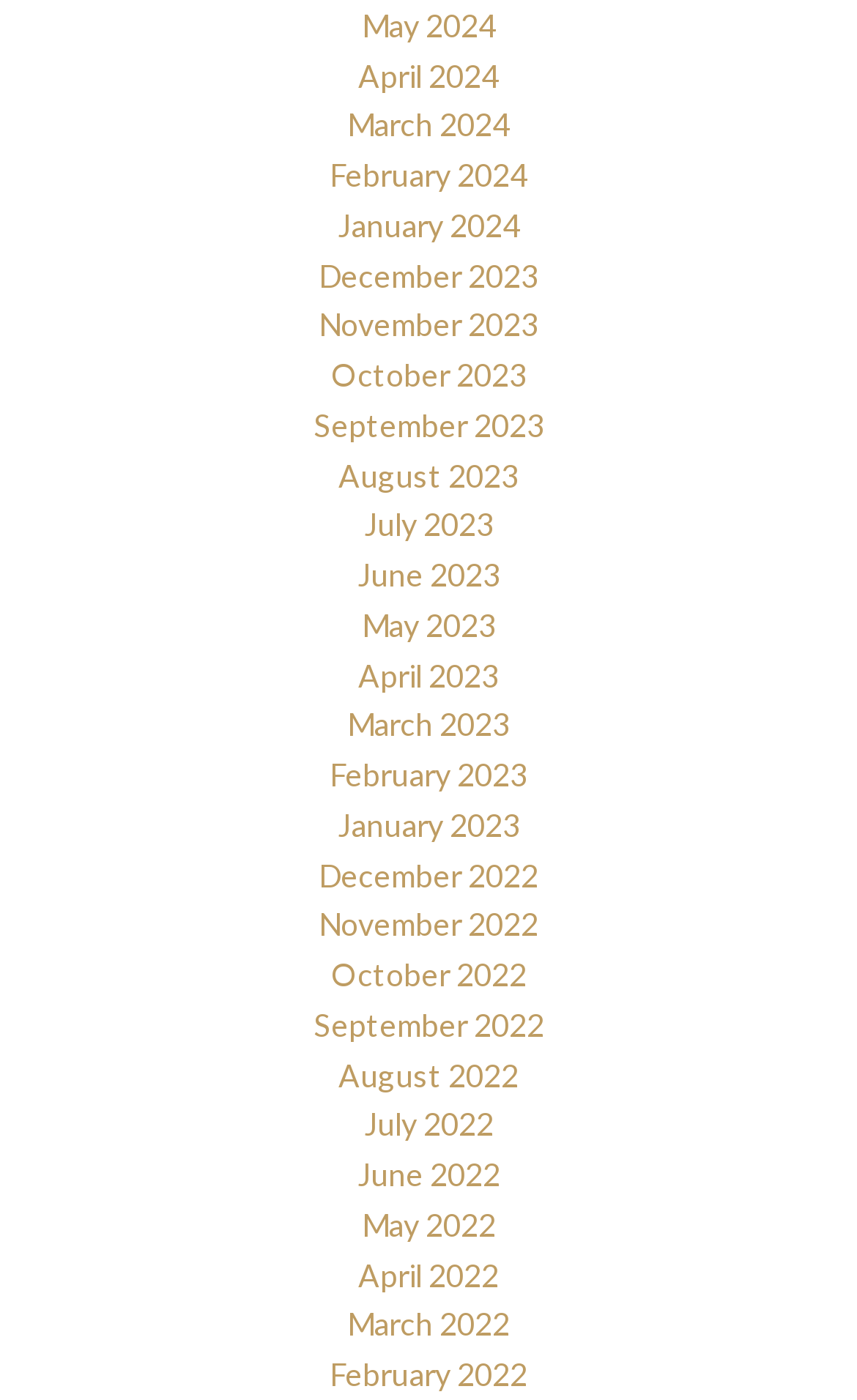Locate the bounding box coordinates of the UI element described by: "May 2022". Provide the coordinates as four float numbers between 0 and 1, formatted as [left, top, right, bottom].

[0.422, 0.861, 0.578, 0.888]